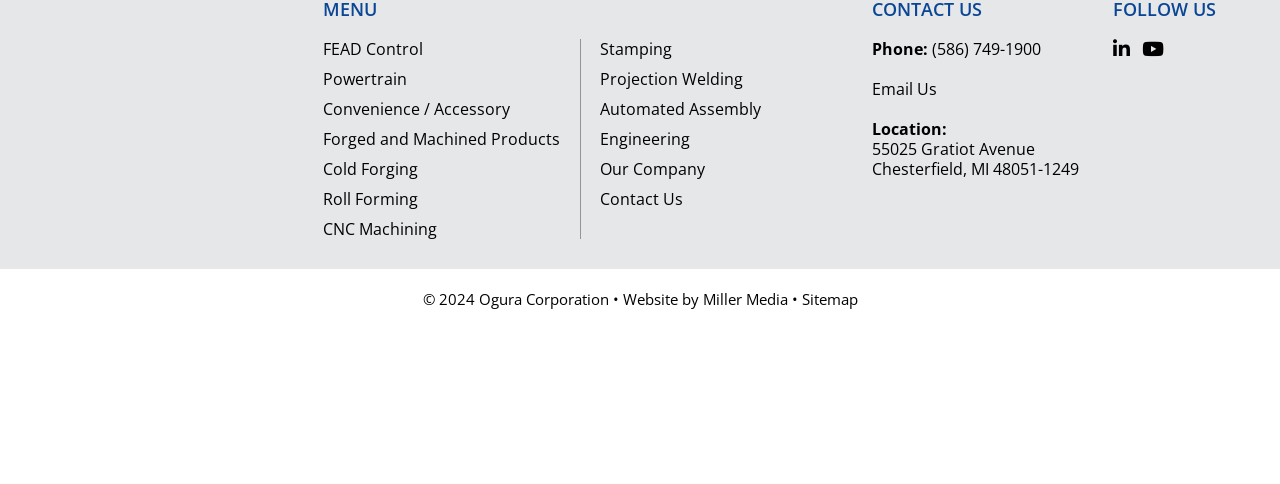Locate the bounding box coordinates of the element I should click to achieve the following instruction: "Click FEAD Control".

[0.253, 0.079, 0.331, 0.125]